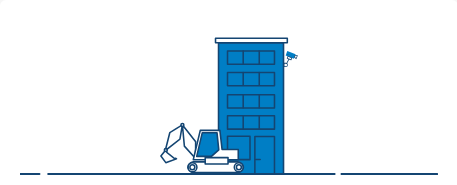What is the purpose of the construction vehicle in the scene?
Look at the screenshot and respond with a single word or phrase.

Ongoing development and maintenance